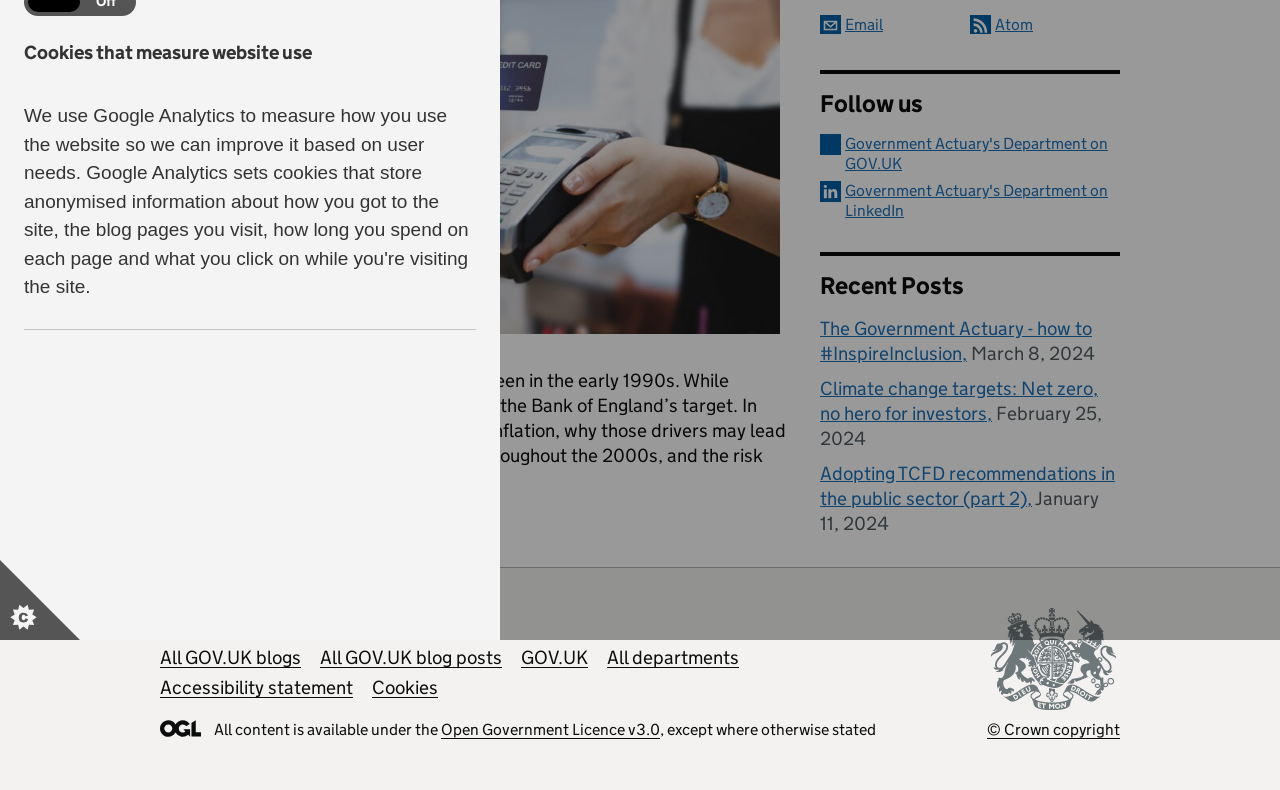Identify and provide the bounding box for the element described by: "Open Government Licence v3.0".

[0.345, 0.912, 0.516, 0.936]